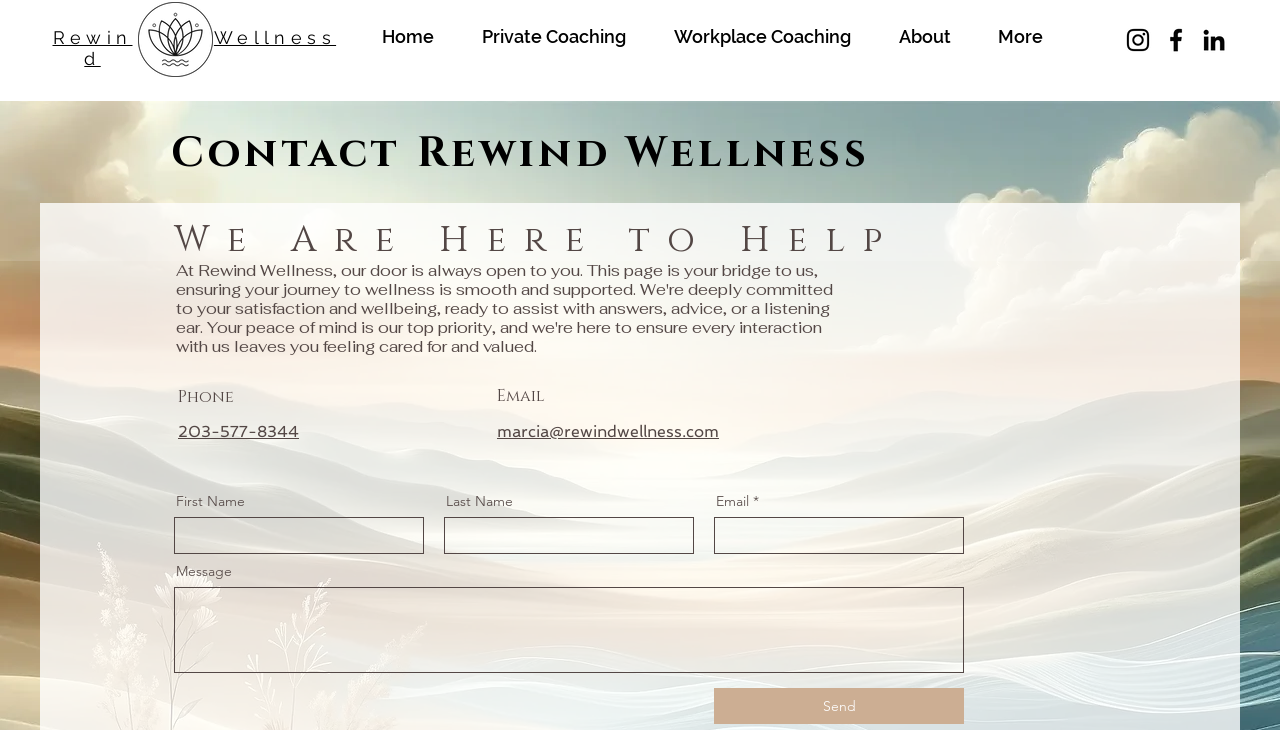Respond to the question below with a single word or phrase:
What is the purpose of the Send button?

To send a message